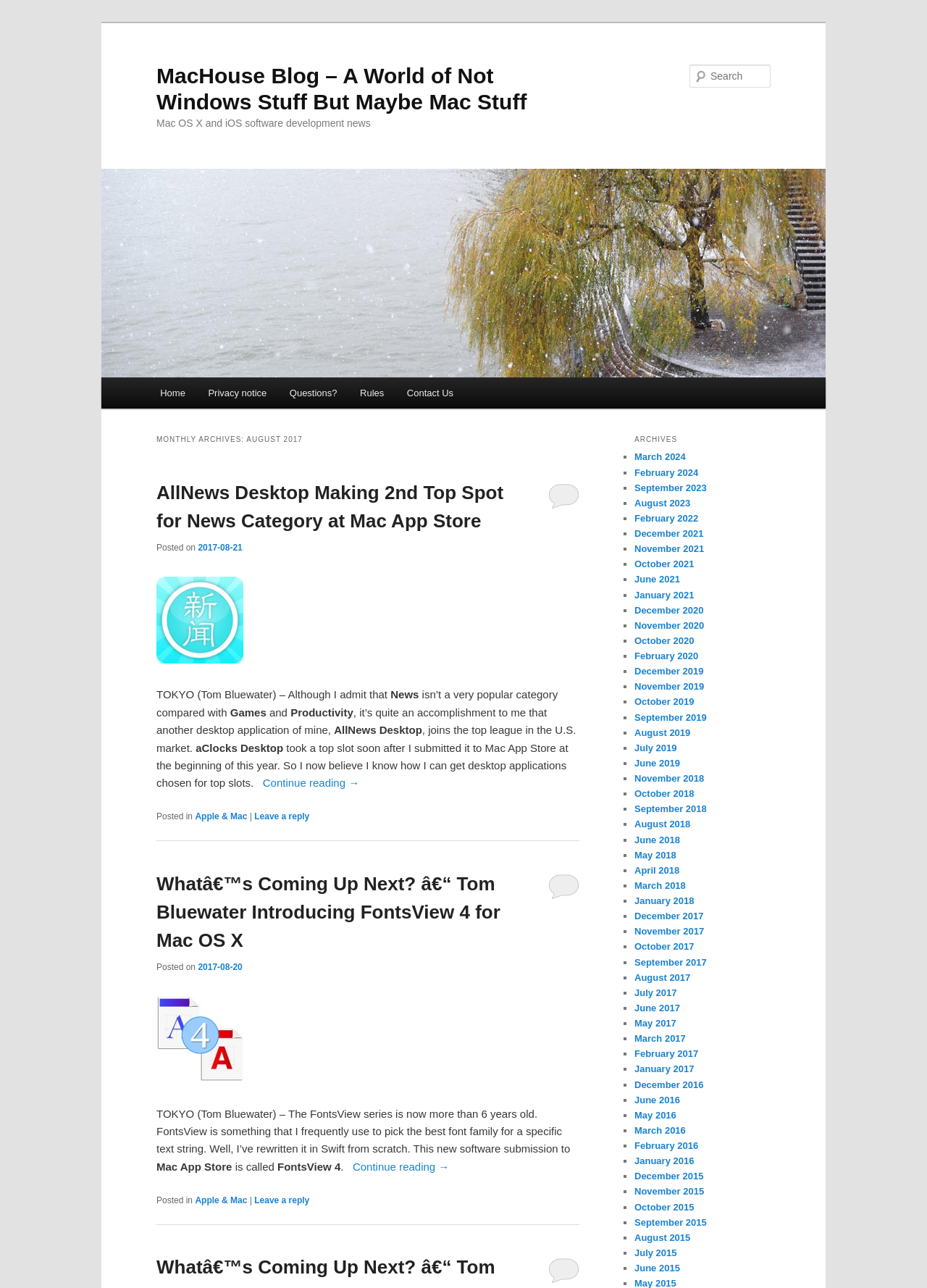Respond to the question below with a single word or phrase: What is the title of the blog?

MacHouse Blog